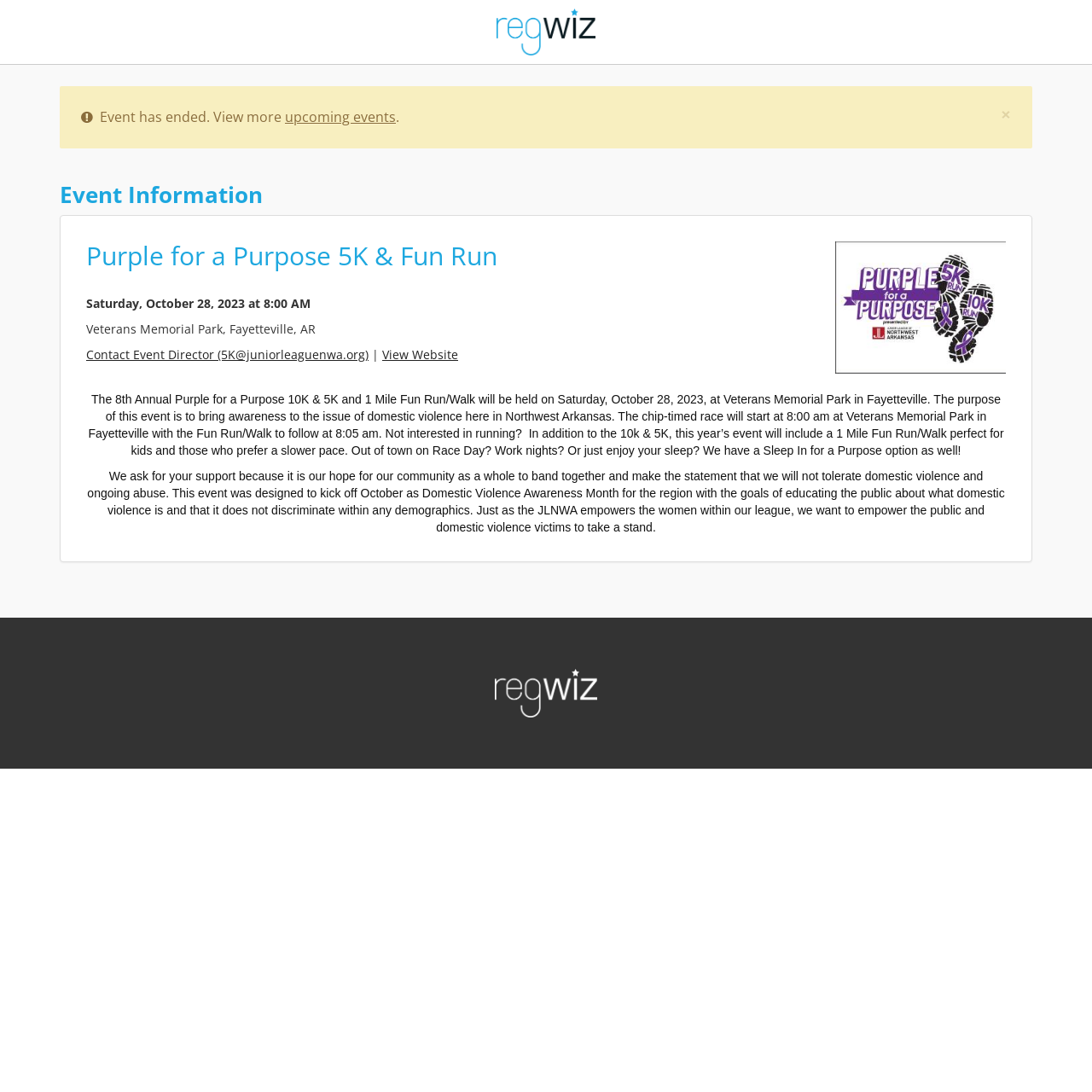Can you find the bounding box coordinates for the UI element given this description: "alt="Reg Wiz""? Provide the coordinates as four float numbers between 0 and 1: [left, top, right, bottom].

[0.455, 0.008, 0.545, 0.023]